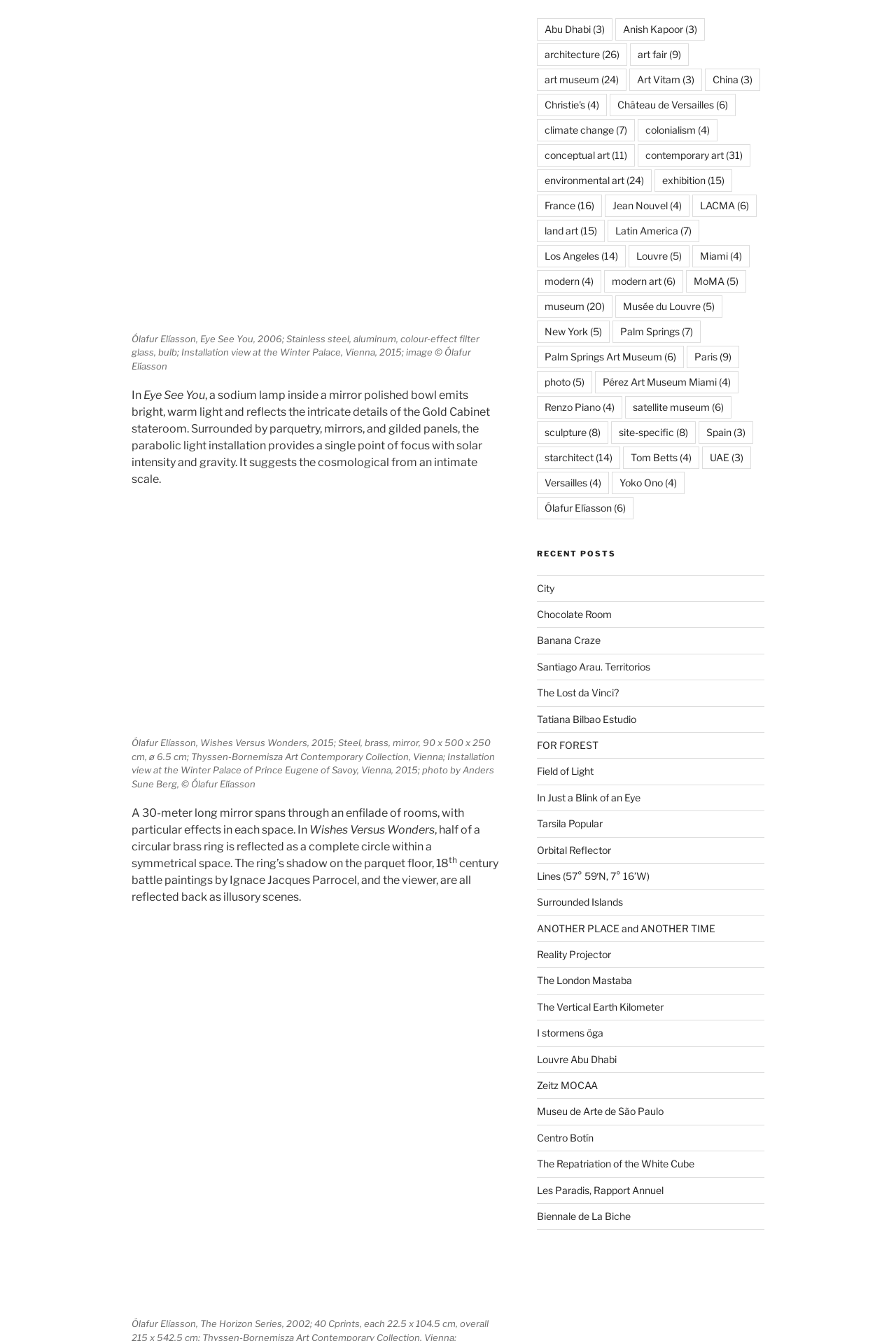Provide the bounding box coordinates, formatted as (top-left x, top-left y, bottom-right x, bottom-right y), with all values being floating point numbers between 0 and 1. Identify the bounding box of the UI element that matches the description: website

None